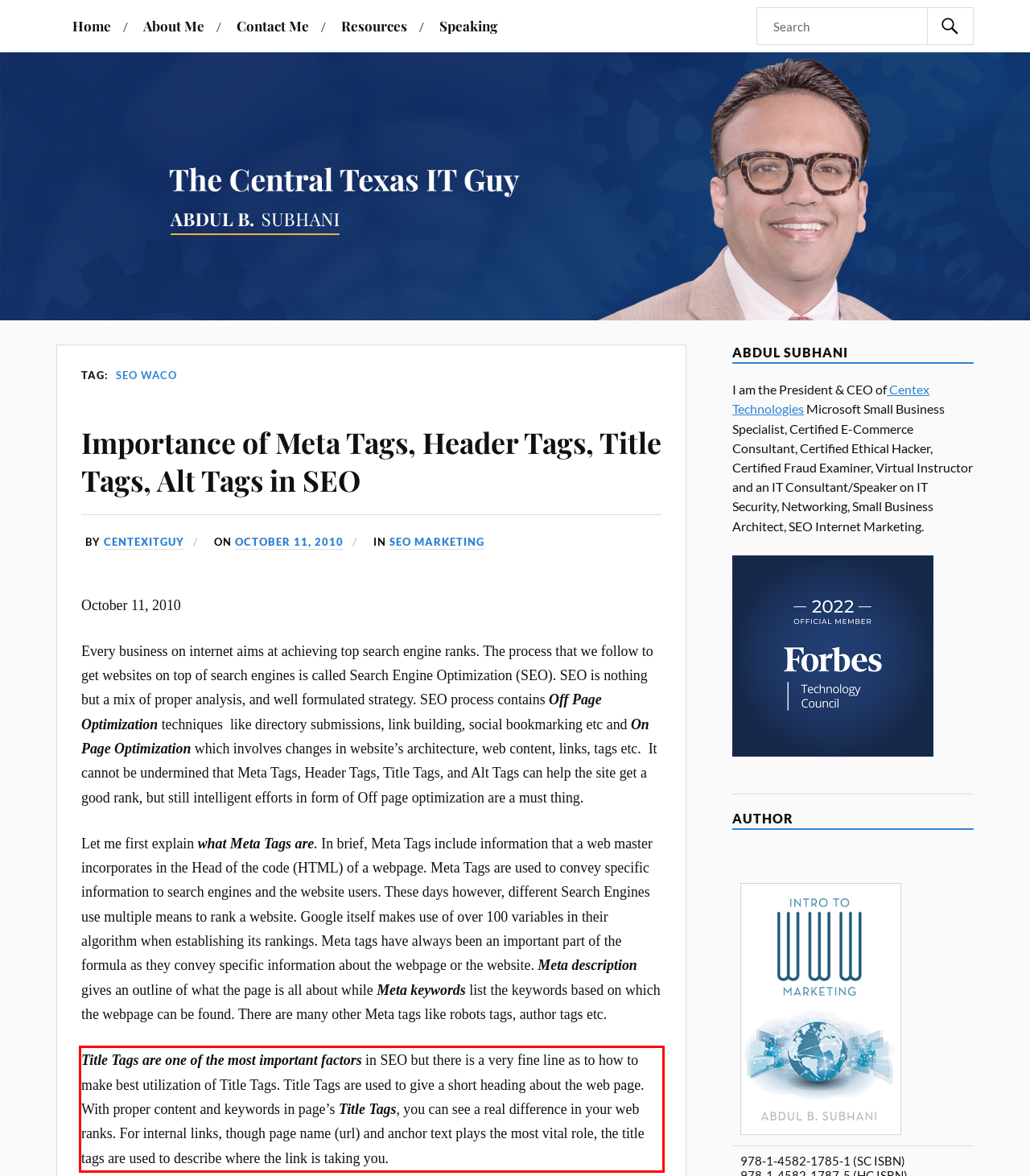You have a screenshot of a webpage, and there is a red bounding box around a UI element. Utilize OCR to extract the text within this red bounding box.

Title Tags are one of the most important factors in SEO but there is a very fine line as to how to make best utilization of Title Tags. Title Tags are used to give a short heading about the web page. With proper content and keywords in page’s Title Tags, you can see a real difference in your web ranks. For internal links, though page name (url) and anchor text plays the most vital role, the title tags are used to describe where the link is taking you.